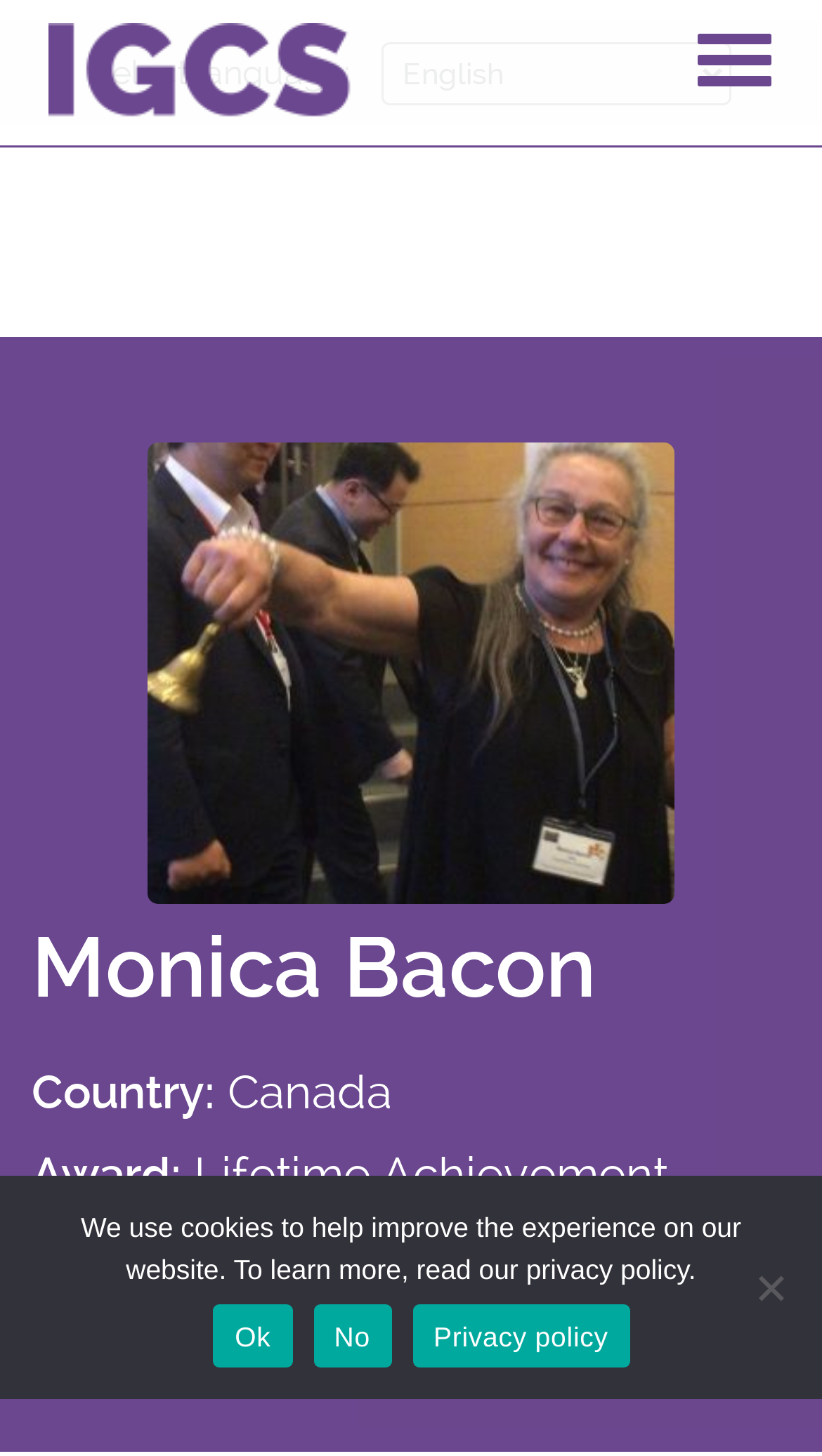Please specify the bounding box coordinates in the format (top-left x, top-left y, bottom-right x, bottom-right y), with values ranging from 0 to 1. Identify the bounding box for the UI component described as follows: Login / Create Account

[0.06, 0.556, 0.94, 0.588]